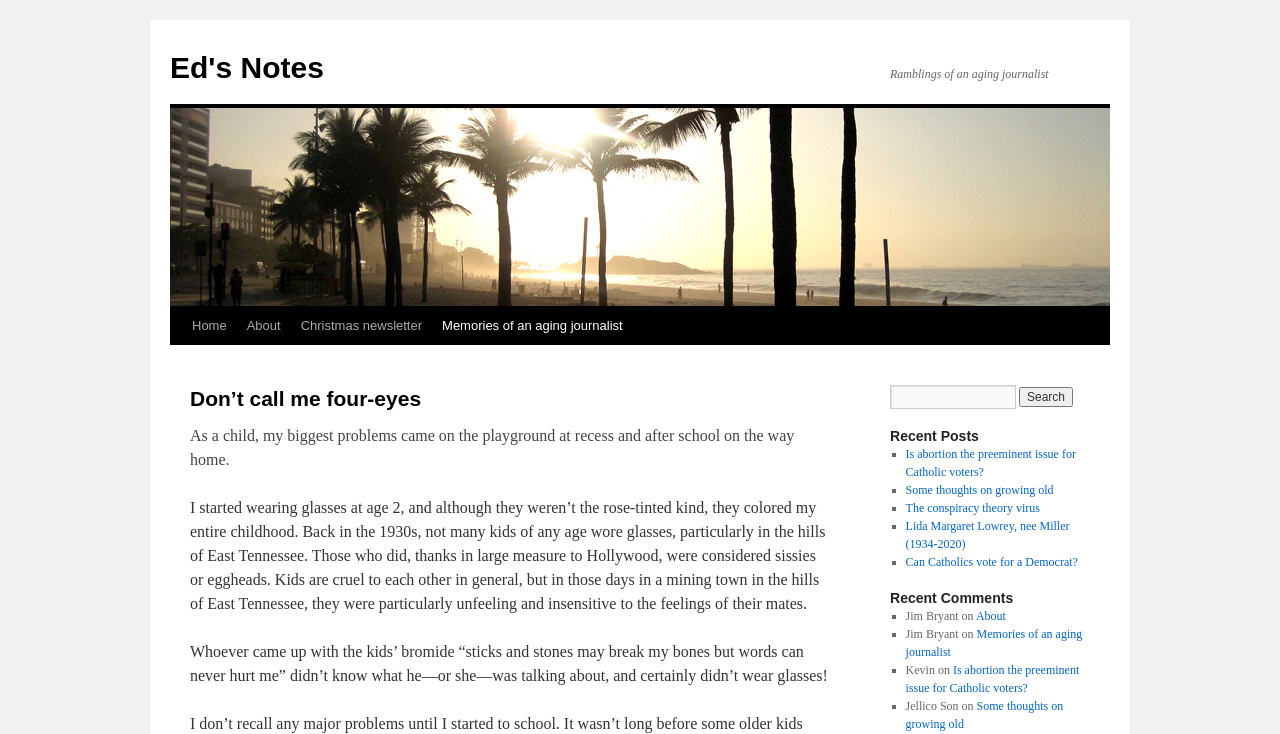Determine the bounding box coordinates of the area to click in order to meet this instruction: "Search for something".

[0.695, 0.525, 0.794, 0.557]